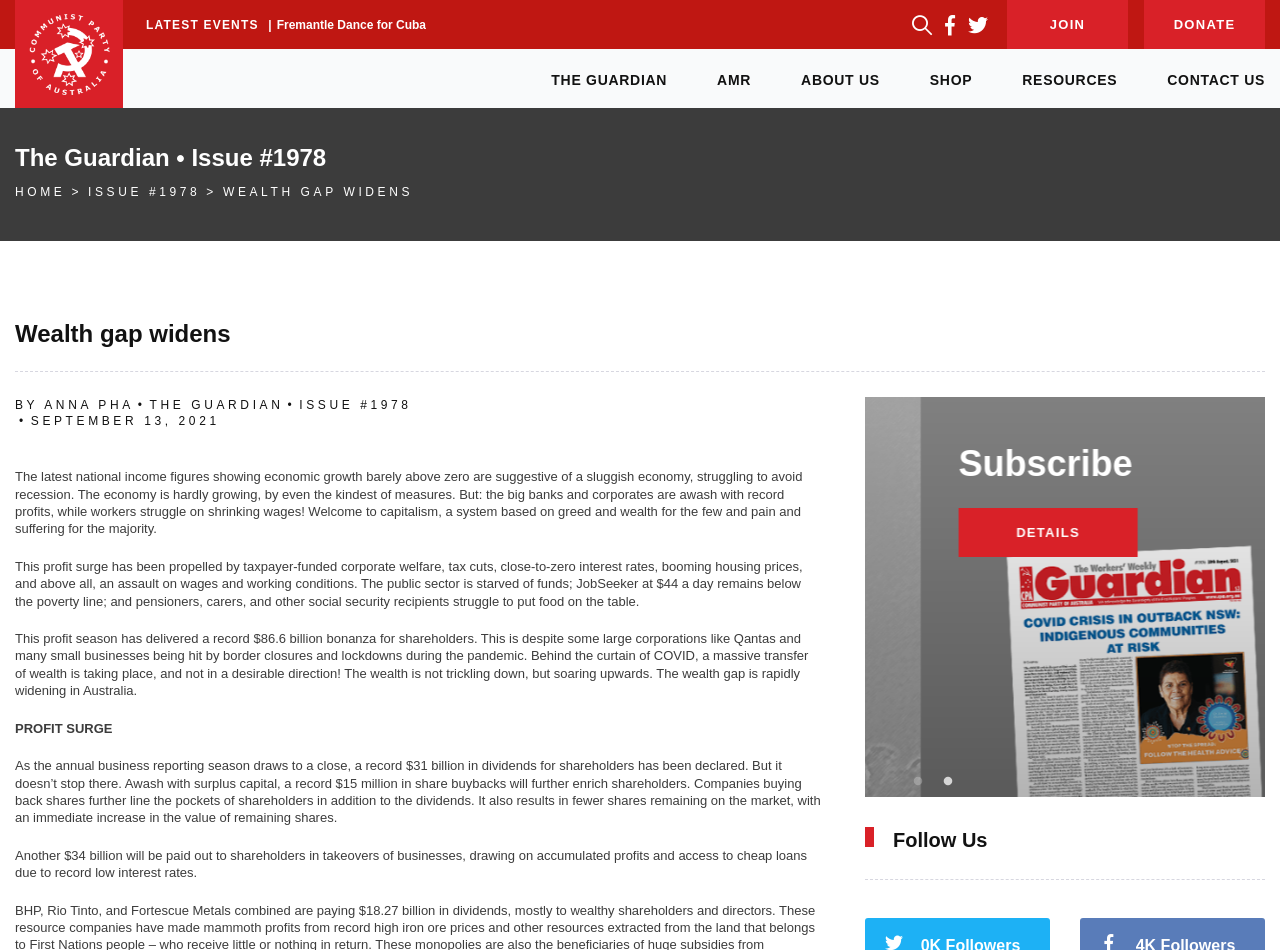Give a short answer using one word or phrase for the question:
What is the issue number of the current publication?

Issue #1978